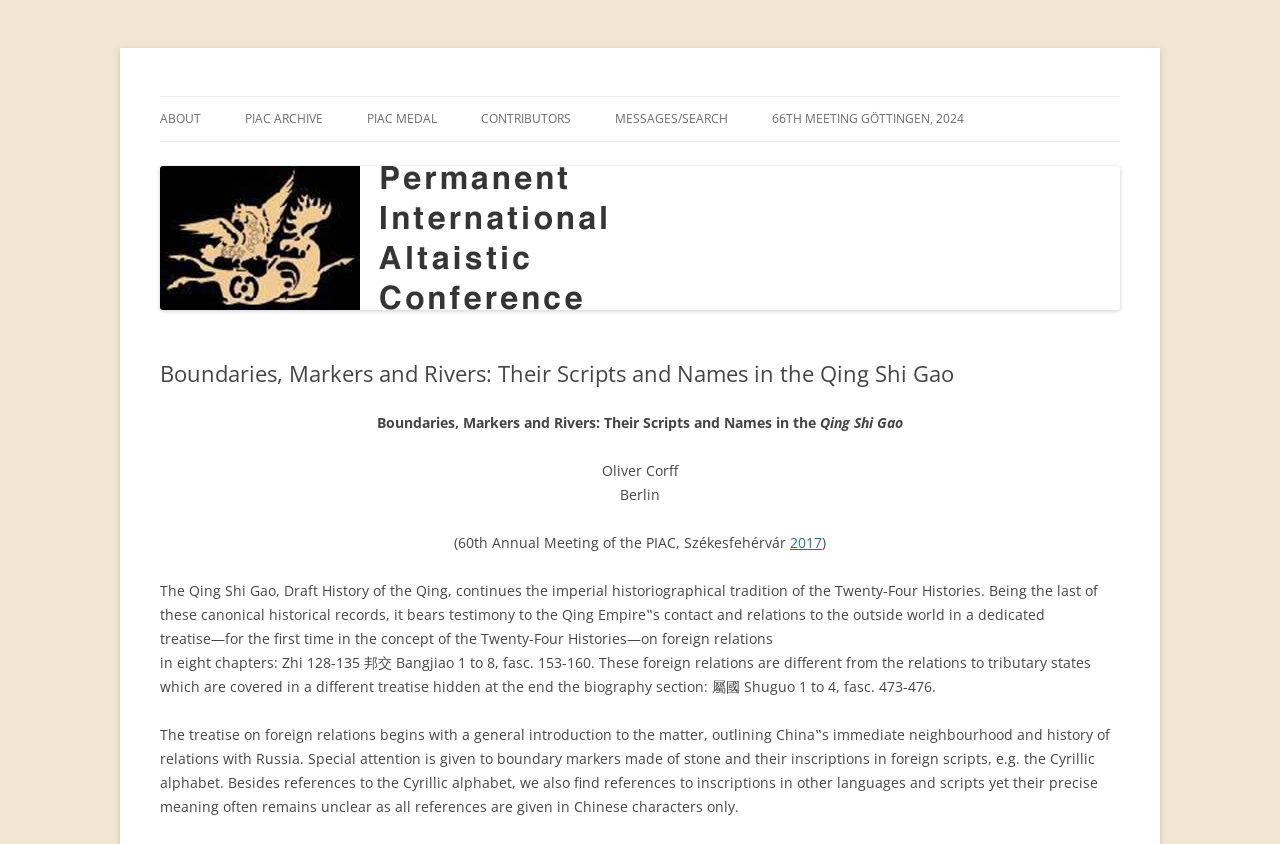What is the name of the author?
Please give a well-detailed answer to the question.

I found the answer by looking at the static text element with the text 'Oliver Corff' which is located below the conference name.